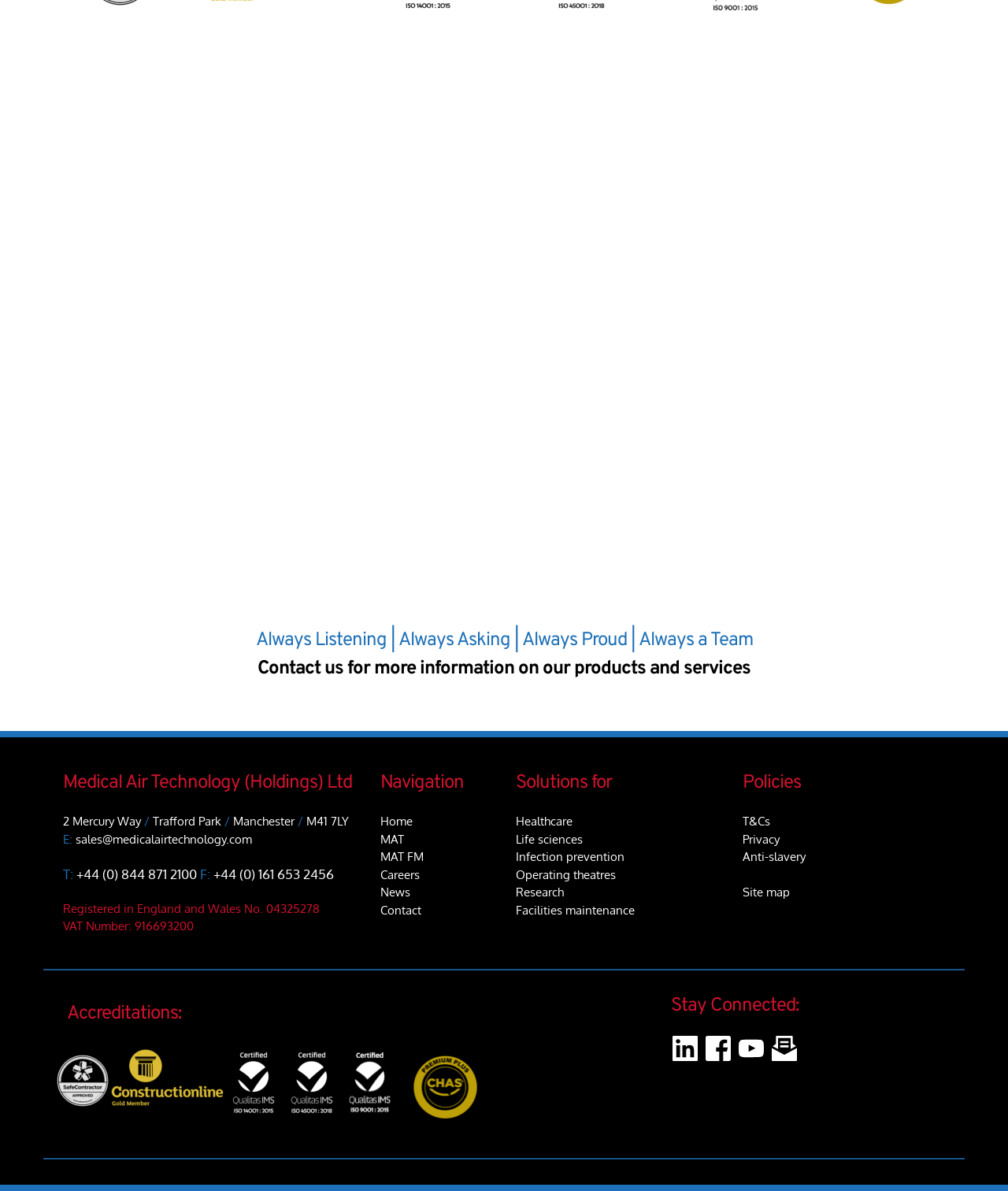Locate the coordinates of the bounding box for the clickable region that fulfills this instruction: "Contact us for more information".

[0.255, 0.552, 0.341, 0.572]